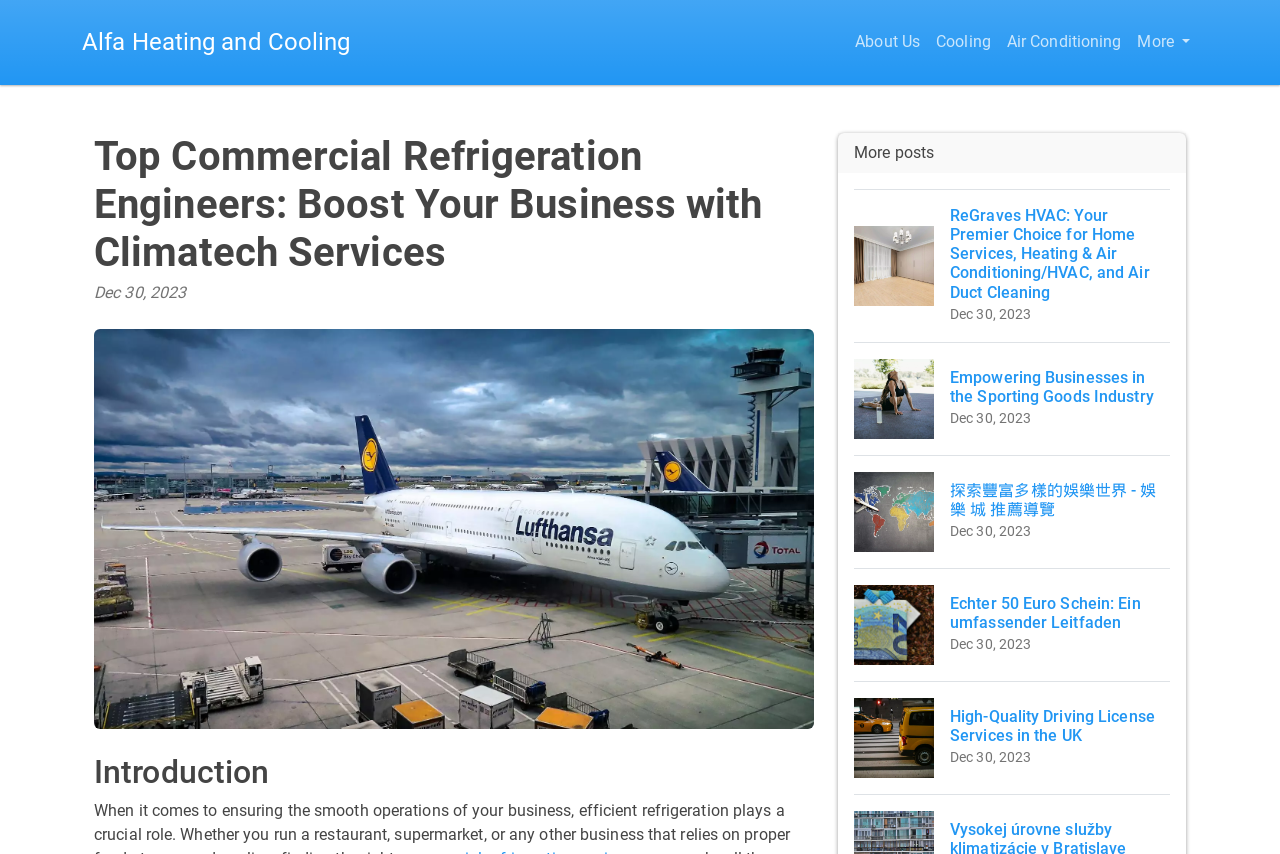Determine the bounding box of the UI component based on this description: "EaaS: Electricity as a Service?". The bounding box coordinates should be four float values between 0 and 1, i.e., [left, top, right, bottom].

None